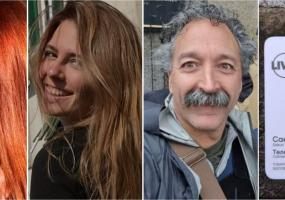What is suggested by the third individual's attire?
Using the image as a reference, answer with just one word or a short phrase.

Adventurous spirit